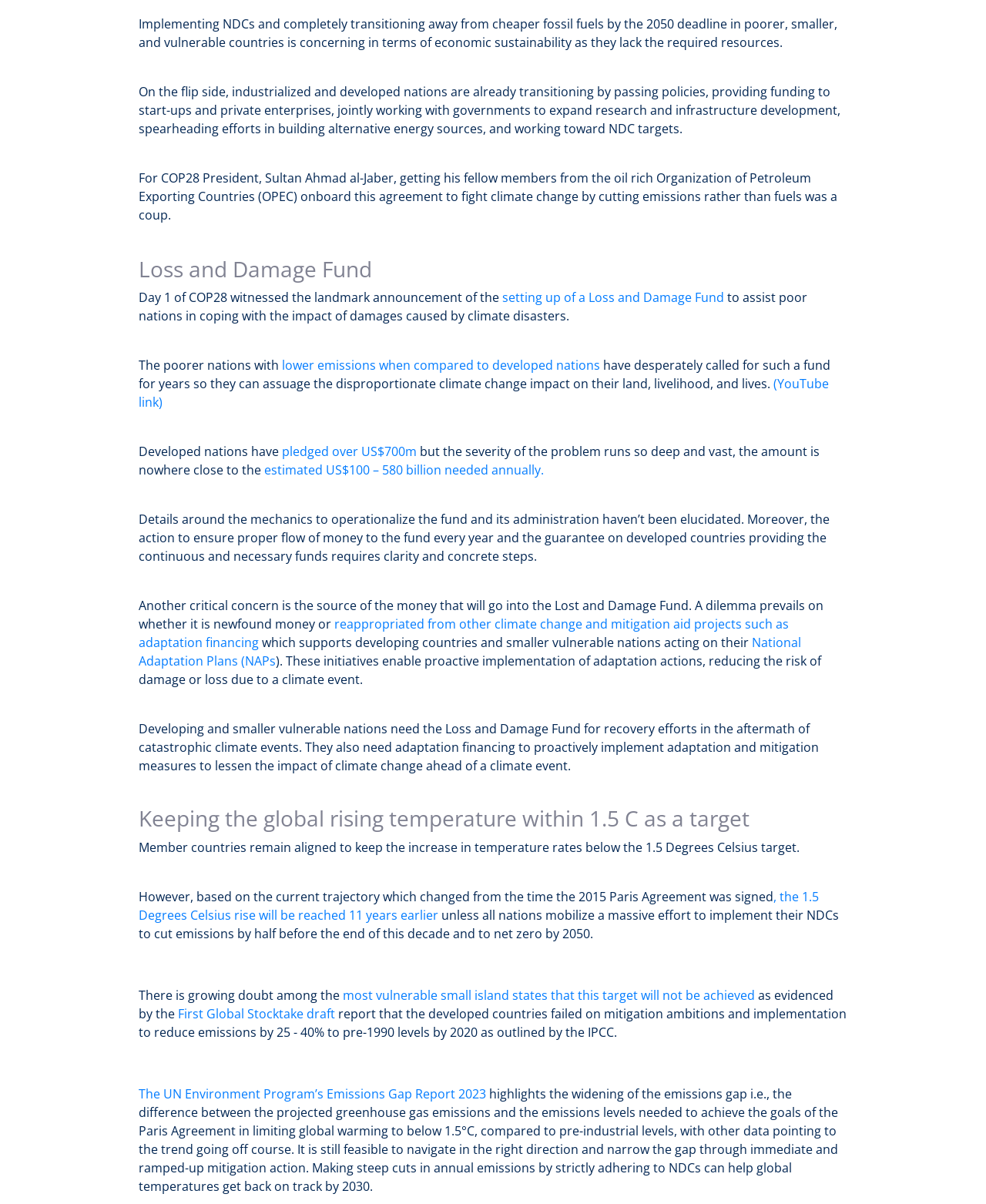Please predict the bounding box coordinates of the element's region where a click is necessary to complete the following instruction: "Watch the YouTube video about climate change". The coordinates should be represented by four float numbers between 0 and 1, i.e., [left, top, right, bottom].

[0.141, 0.312, 0.841, 0.341]